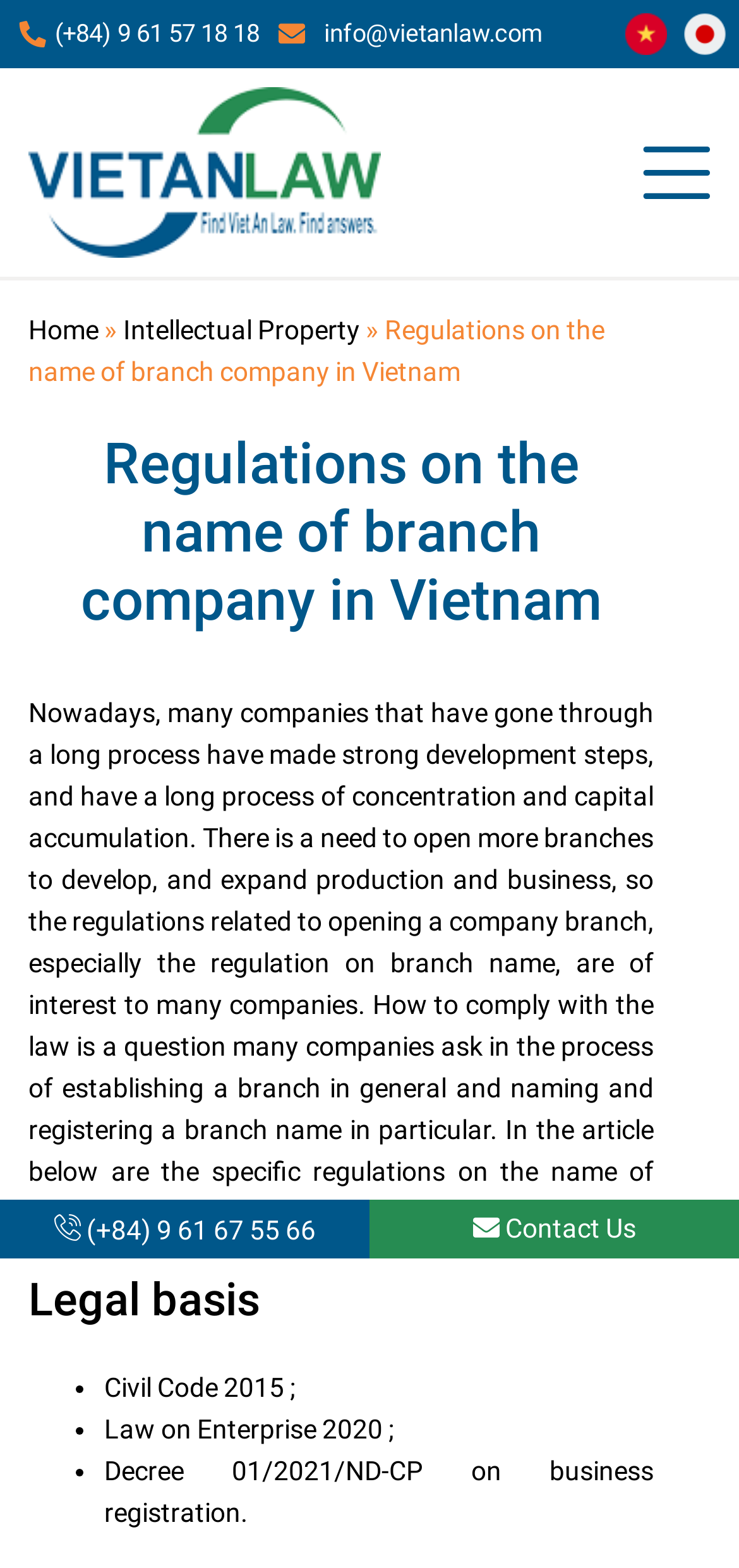Pinpoint the bounding box coordinates of the area that should be clicked to complete the following instruction: "Contact Us". The coordinates must be given as four float numbers between 0 and 1, i.e., [left, top, right, bottom].

[0.676, 0.774, 0.86, 0.793]